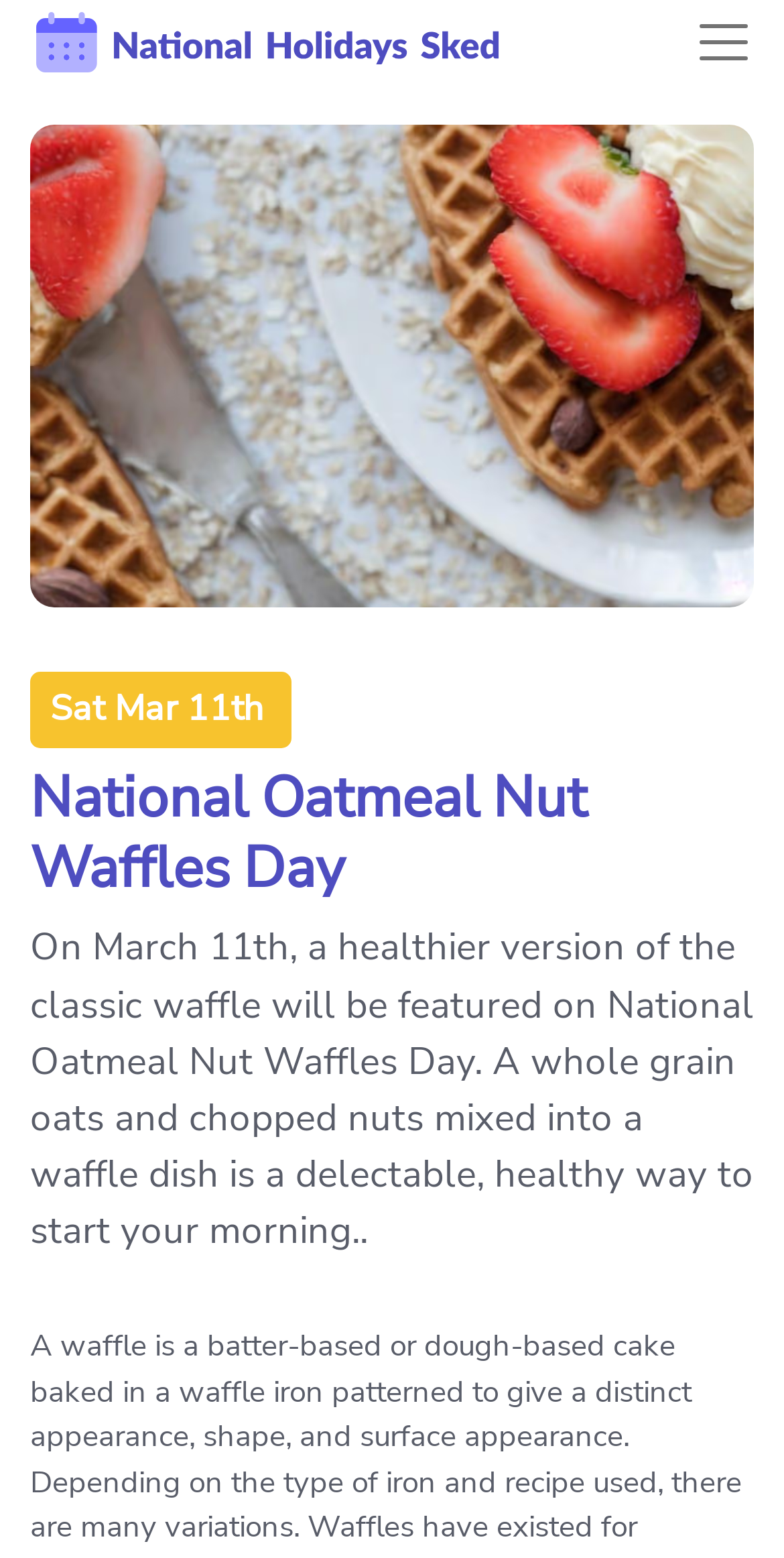What is the format of the waffle dish?
Based on the image, give a one-word or short phrase answer.

Waffle